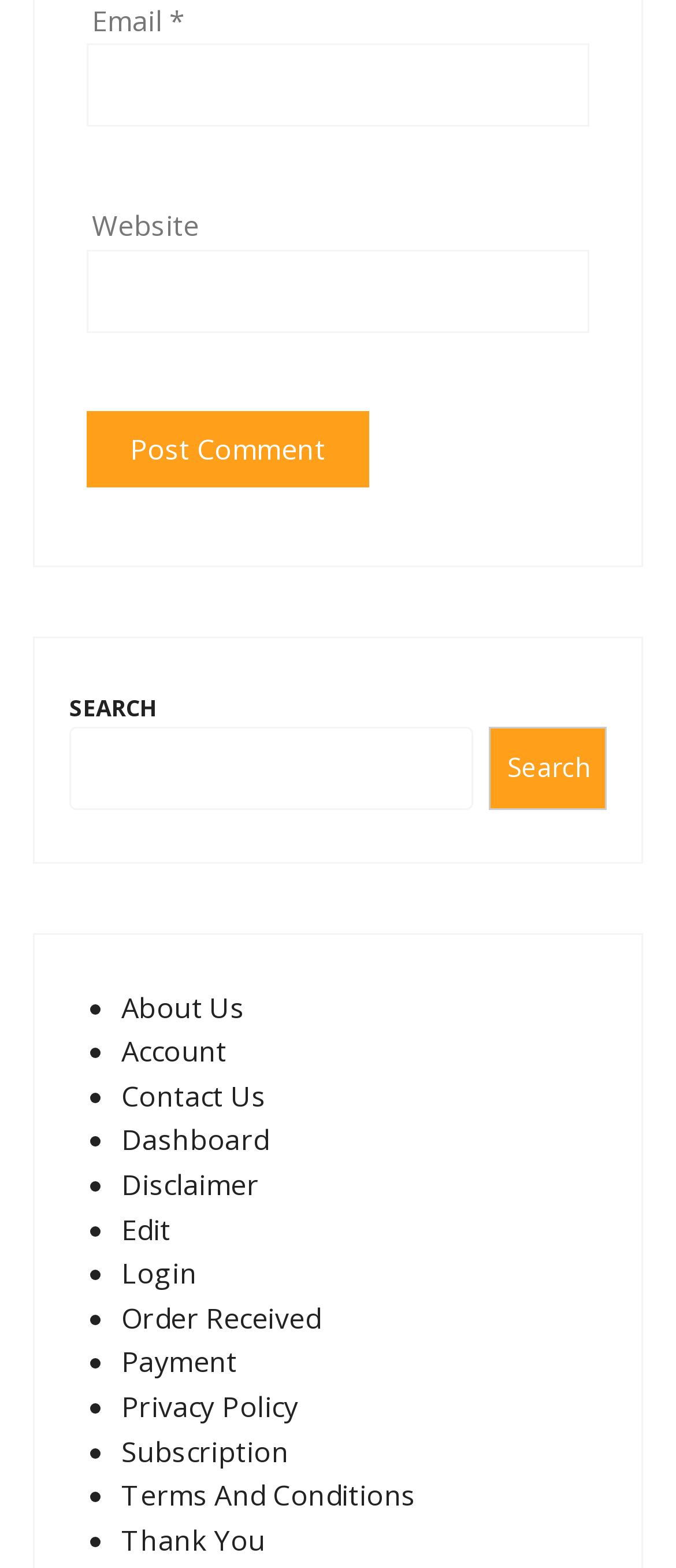How many links are available in the webpage?
Based on the screenshot, provide your answer in one word or phrase.

15